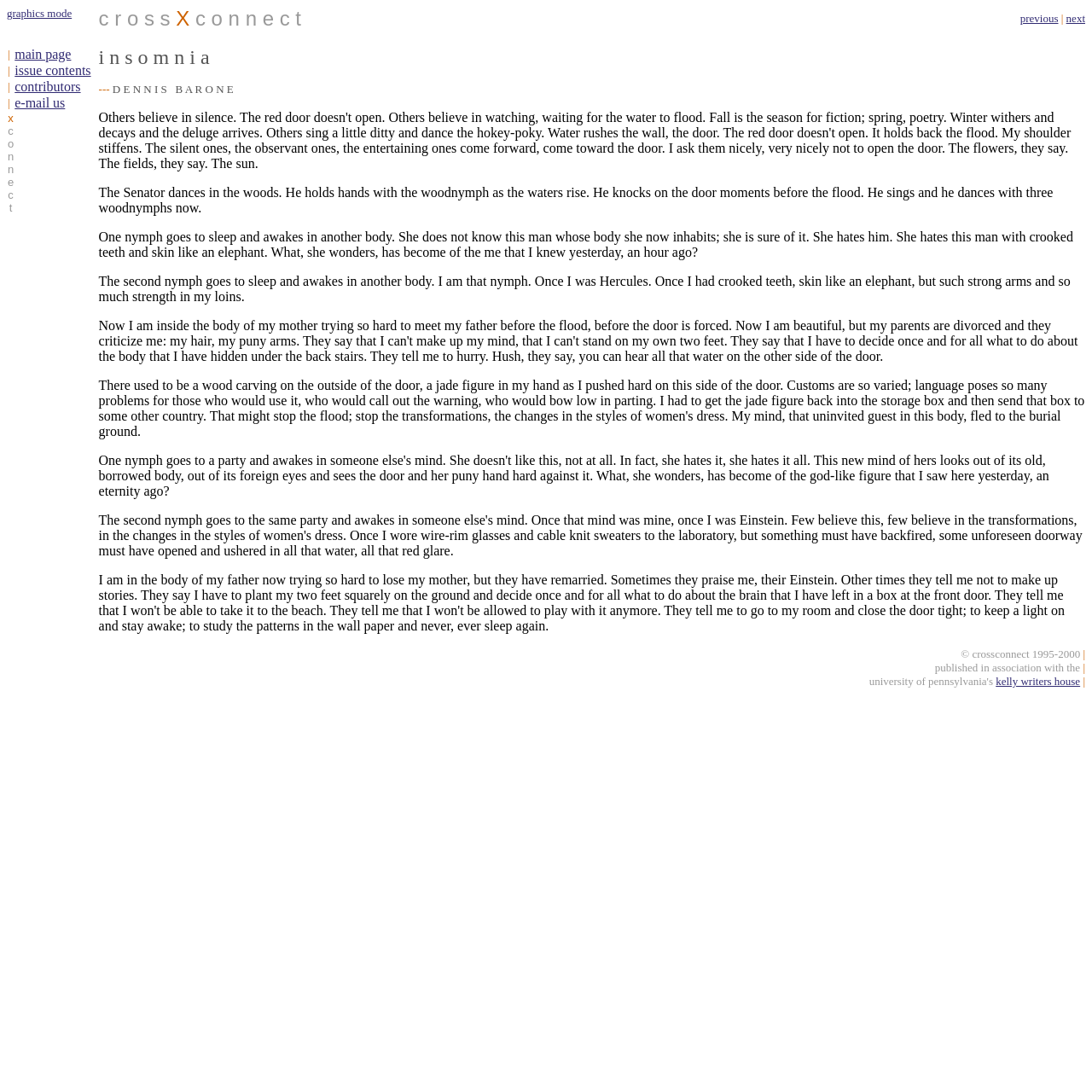Please identify the bounding box coordinates of the clickable area that will allow you to execute the instruction: "Click on the 'Review Archive' link".

None